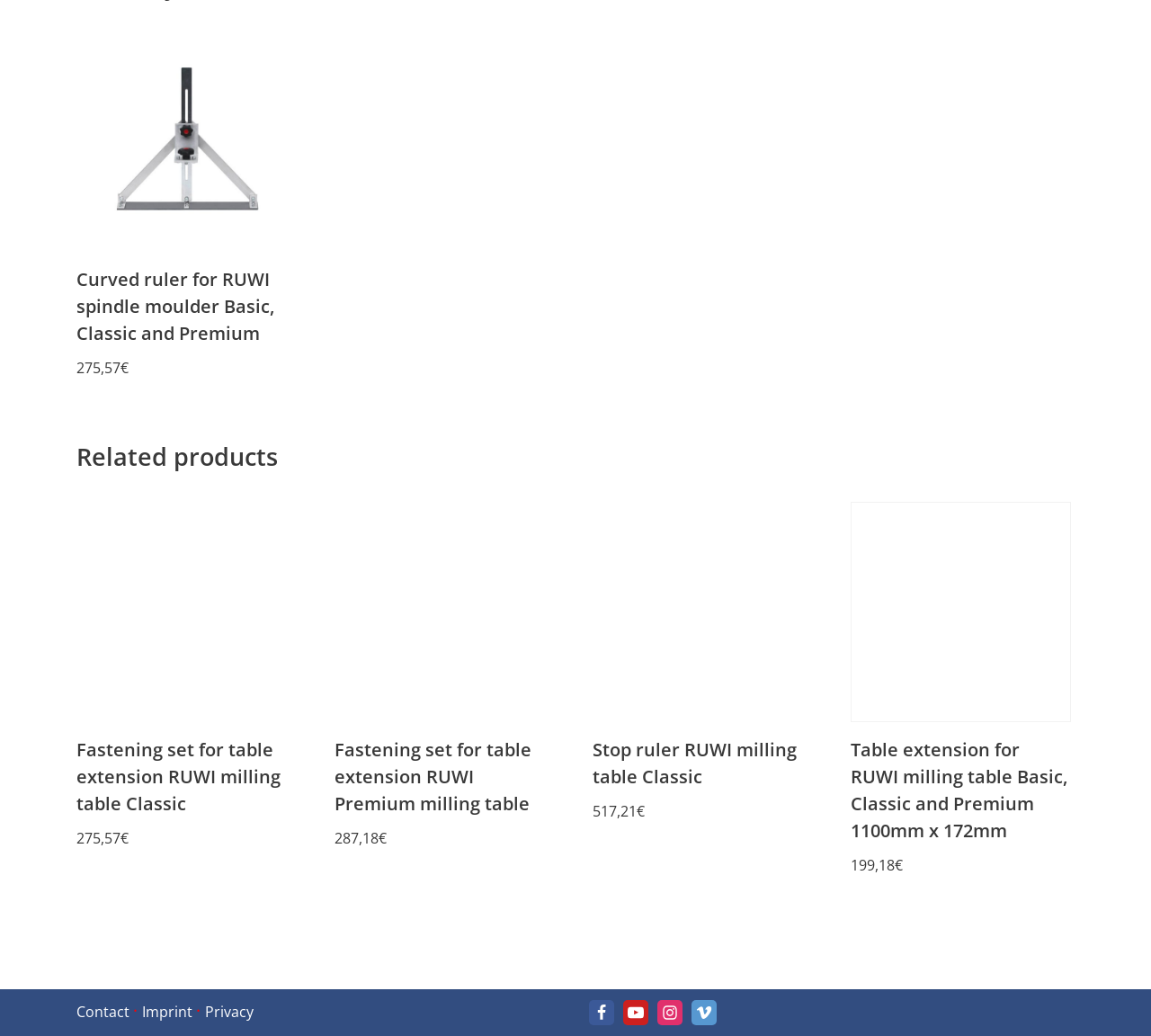Analyze the image and provide a detailed answer to the question: How many social media links are present at the bottom of the webpage?

At the bottom of the webpage, there are four link elements with images, corresponding to Facebook, Youtube, Instagram, and Vimeo, which are social media platforms.